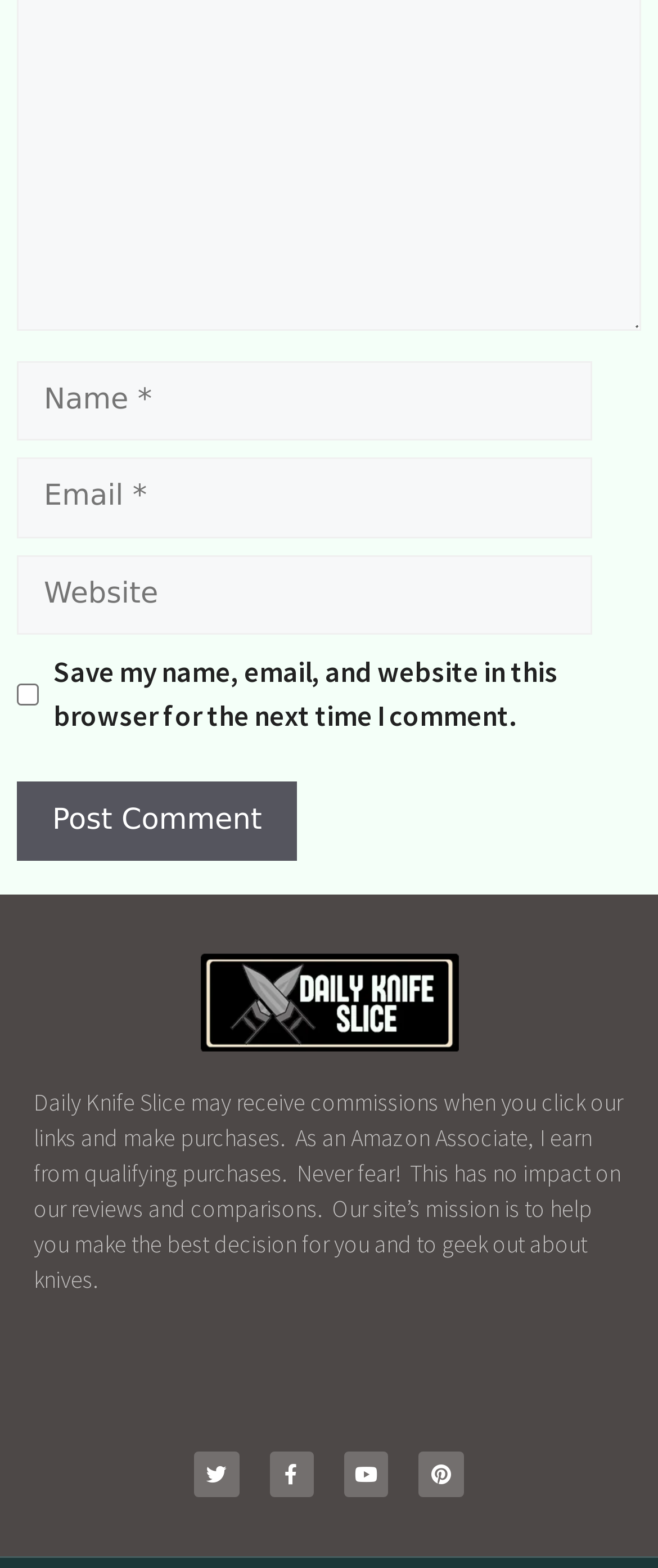Locate the bounding box coordinates of the element that should be clicked to fulfill the instruction: "View Premier League".

None